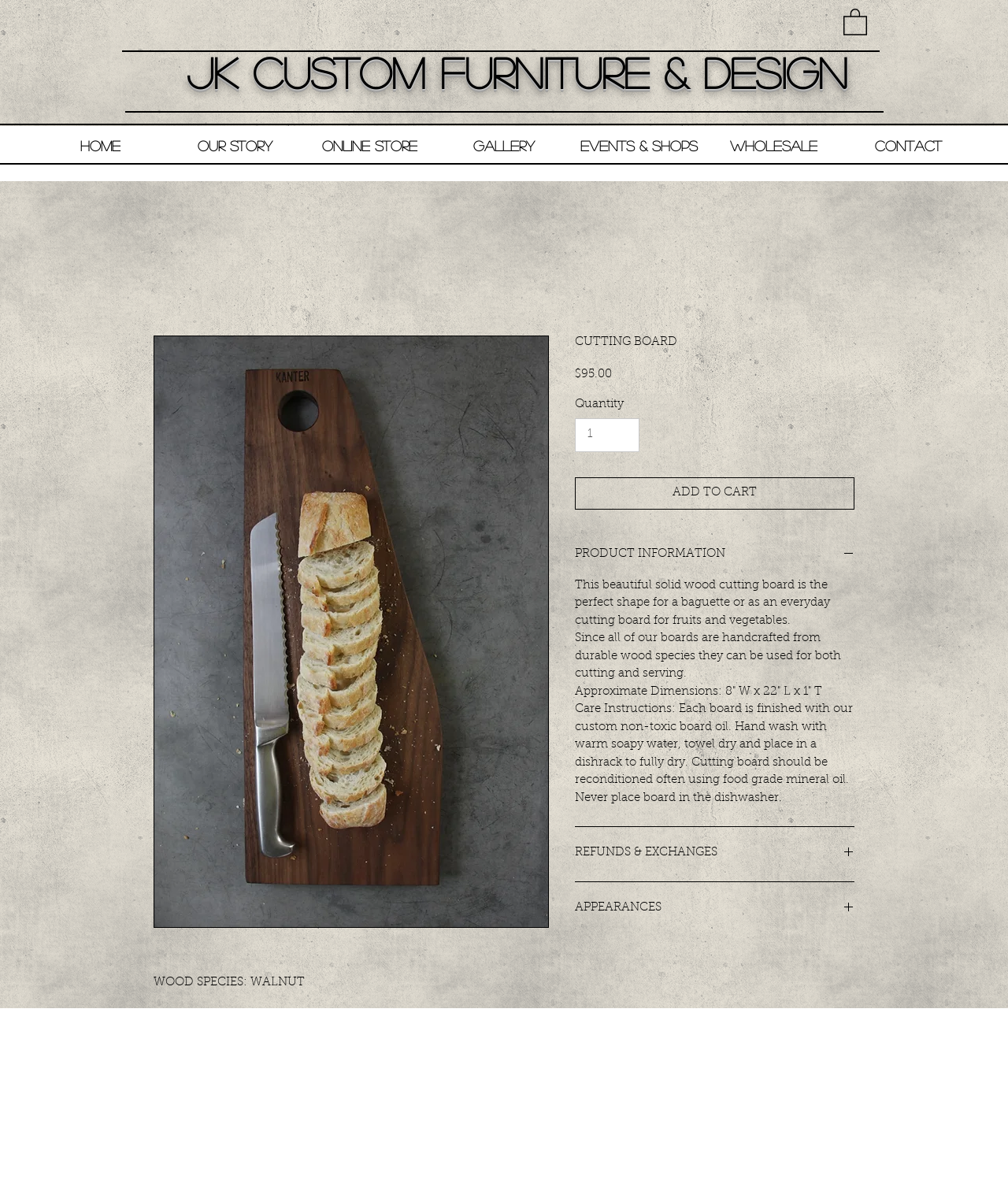Given the element description CONTACT, predict the bounding box coordinates for the UI element in the webpage screenshot. The format should be (top-left x, top-left y, bottom-right x, bottom-right y), and the values should be between 0 and 1.

[0.834, 0.105, 0.968, 0.138]